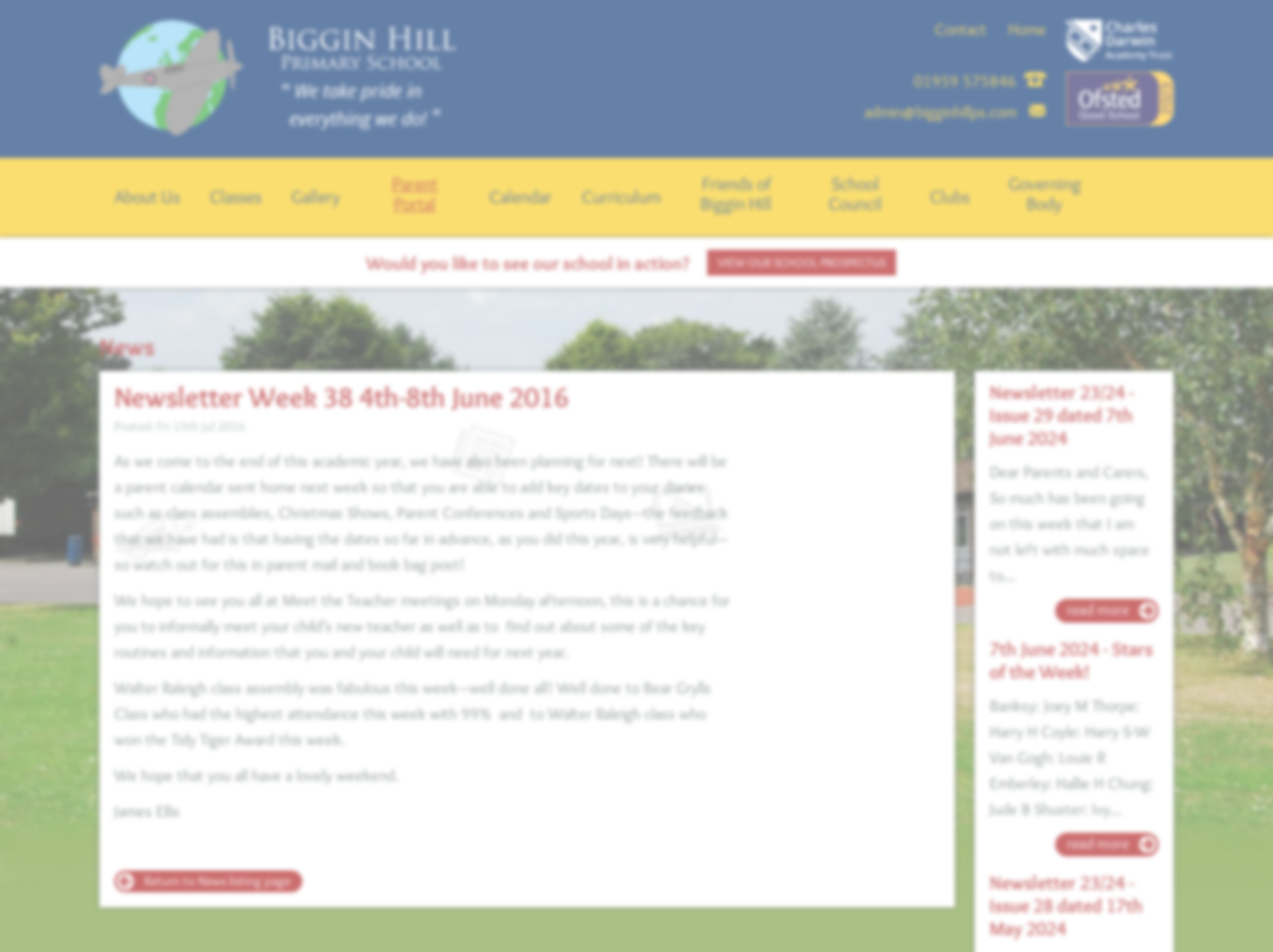Locate the bounding box coordinates of the clickable area needed to fulfill the instruction: "View school prospectus".

[0.555, 0.262, 0.704, 0.289]